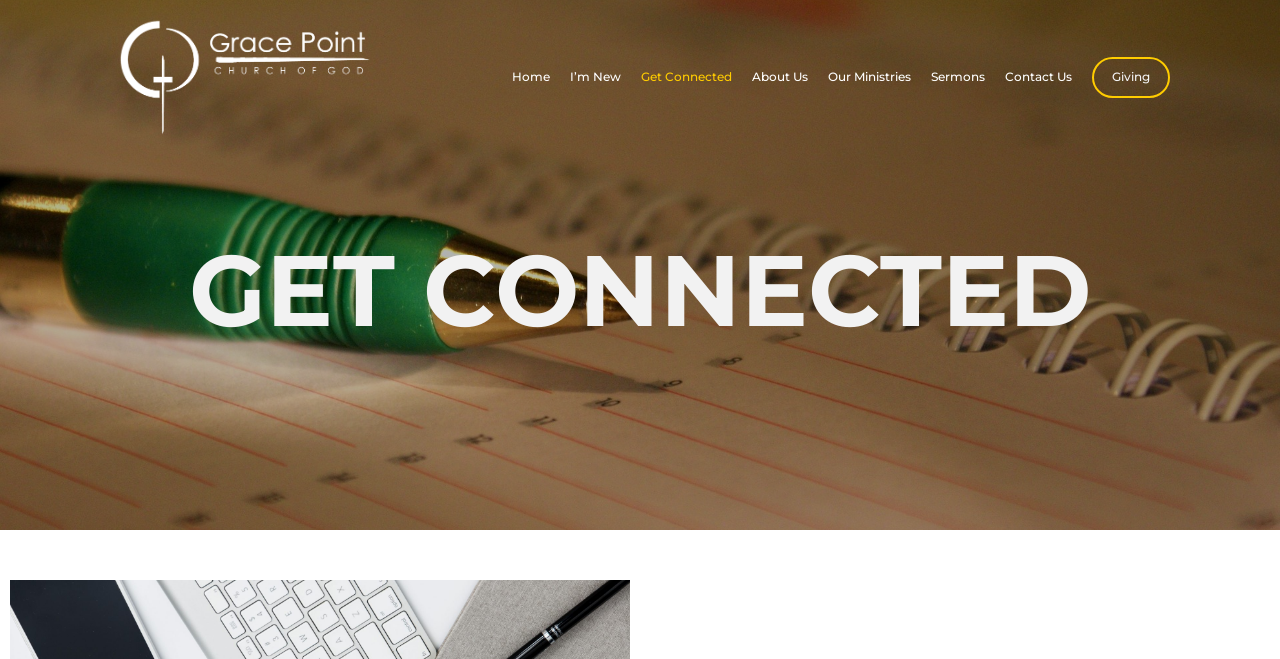Locate the bounding box coordinates of the area you need to click to fulfill this instruction: 'make a donation'. The coordinates must be in the form of four float numbers ranging from 0 to 1: [left, top, right, bottom].

[0.853, 0.087, 0.914, 0.148]